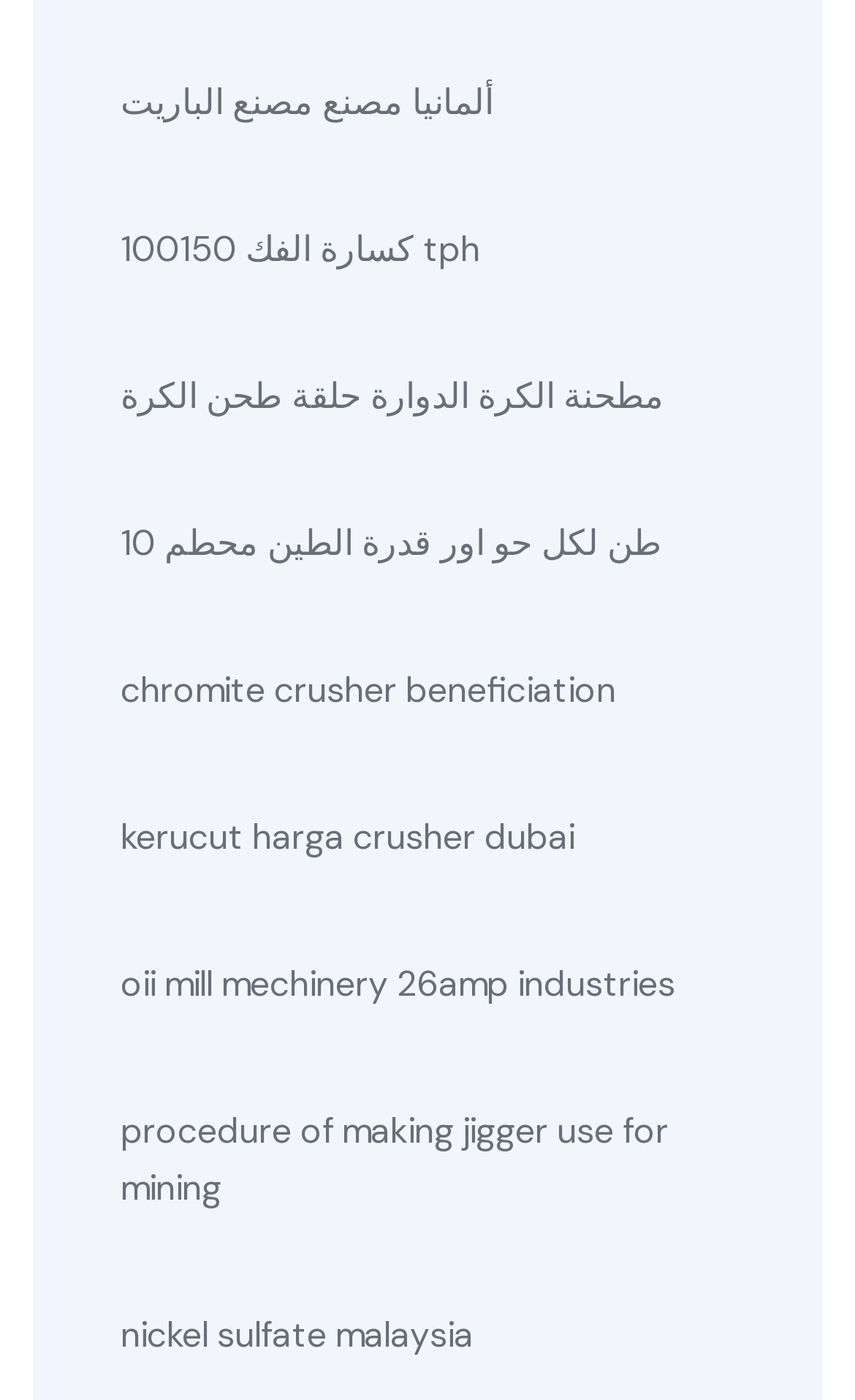Find and indicate the bounding box coordinates of the region you should select to follow the given instruction: "learn about كسارة الفك 100150 tph".

[0.141, 0.158, 0.562, 0.199]